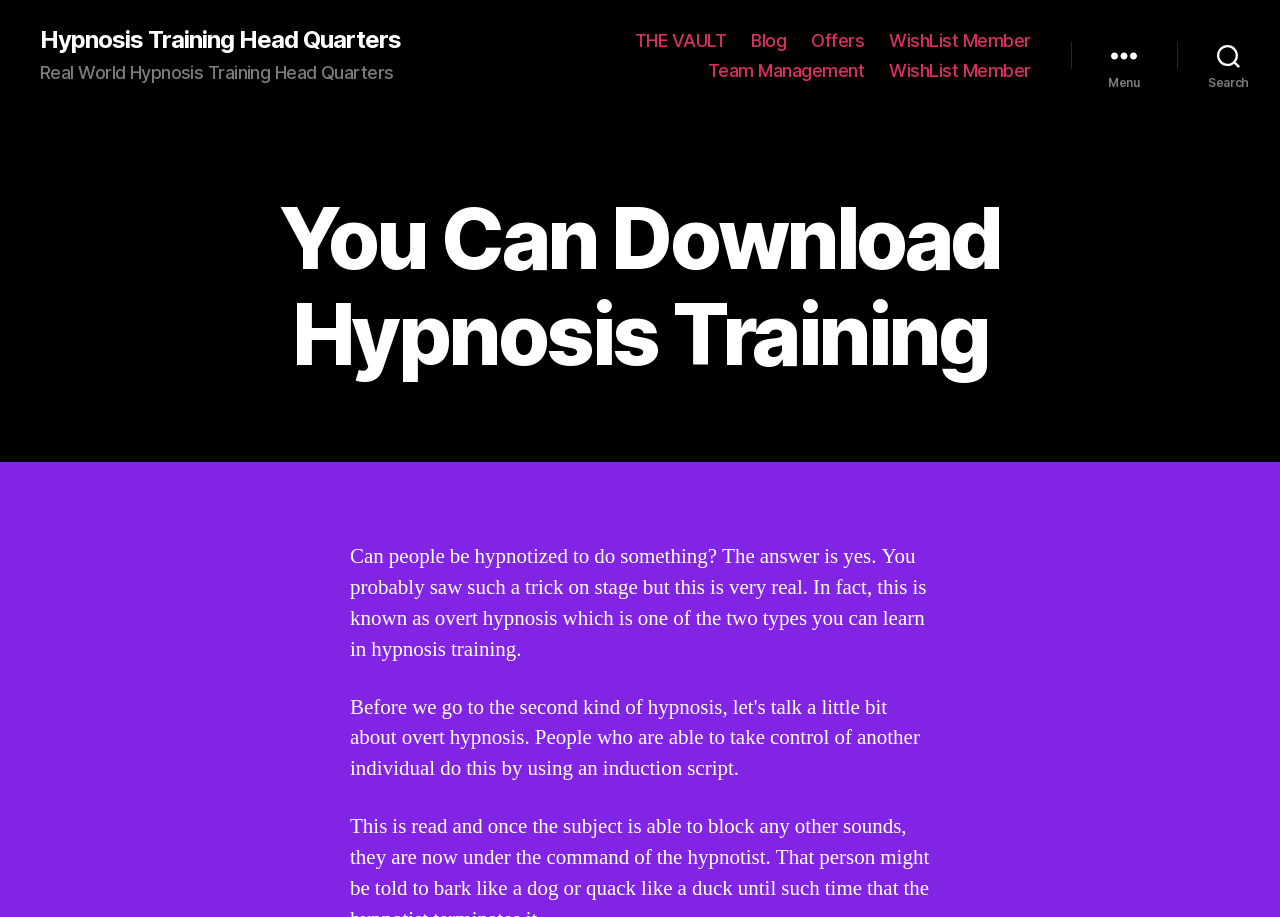Identify the bounding box coordinates for the region of the element that should be clicked to carry out the instruction: "Click the 'Back to top' button". The bounding box coordinates should be four float numbers between 0 and 1, i.e., [left, top, right, bottom].

None